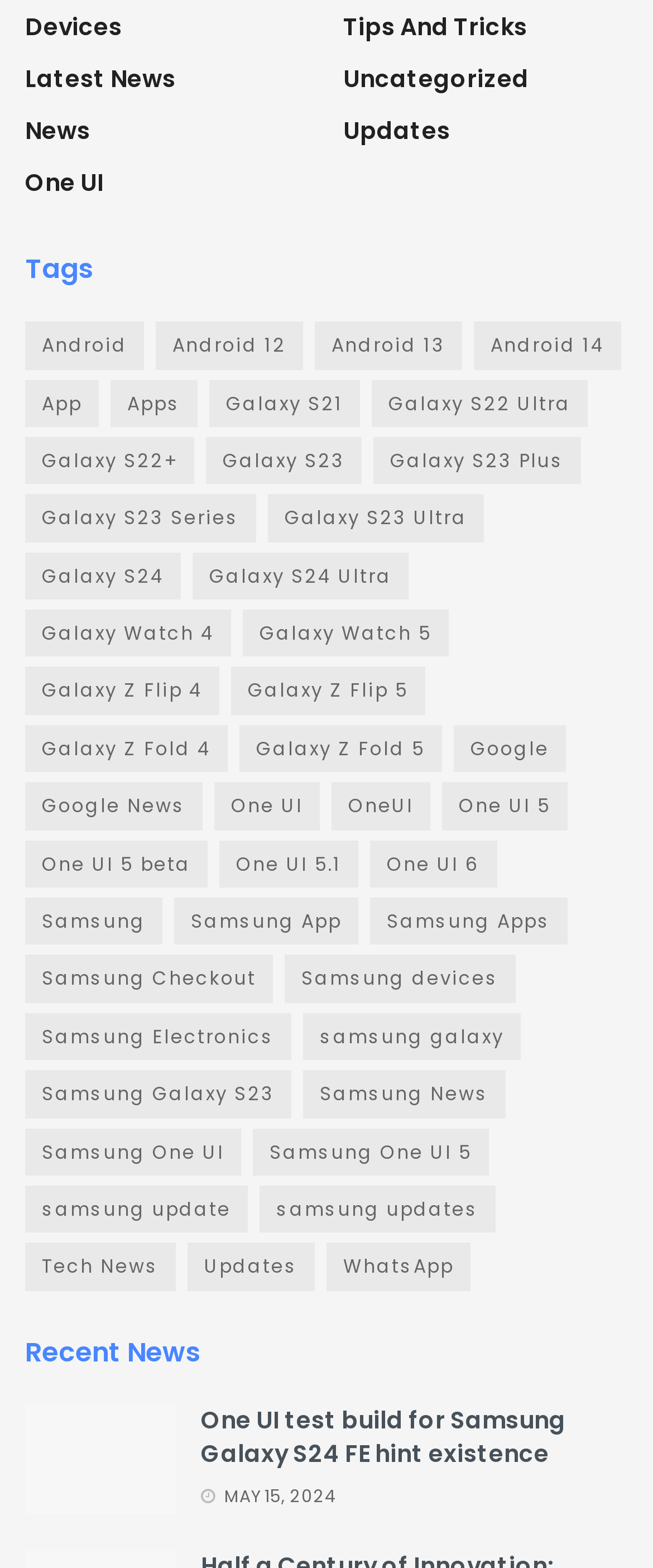Identify the bounding box coordinates necessary to click and complete the given instruction: "View 'Samsung Galaxy S24 FE news'".

[0.038, 0.896, 0.269, 0.965]